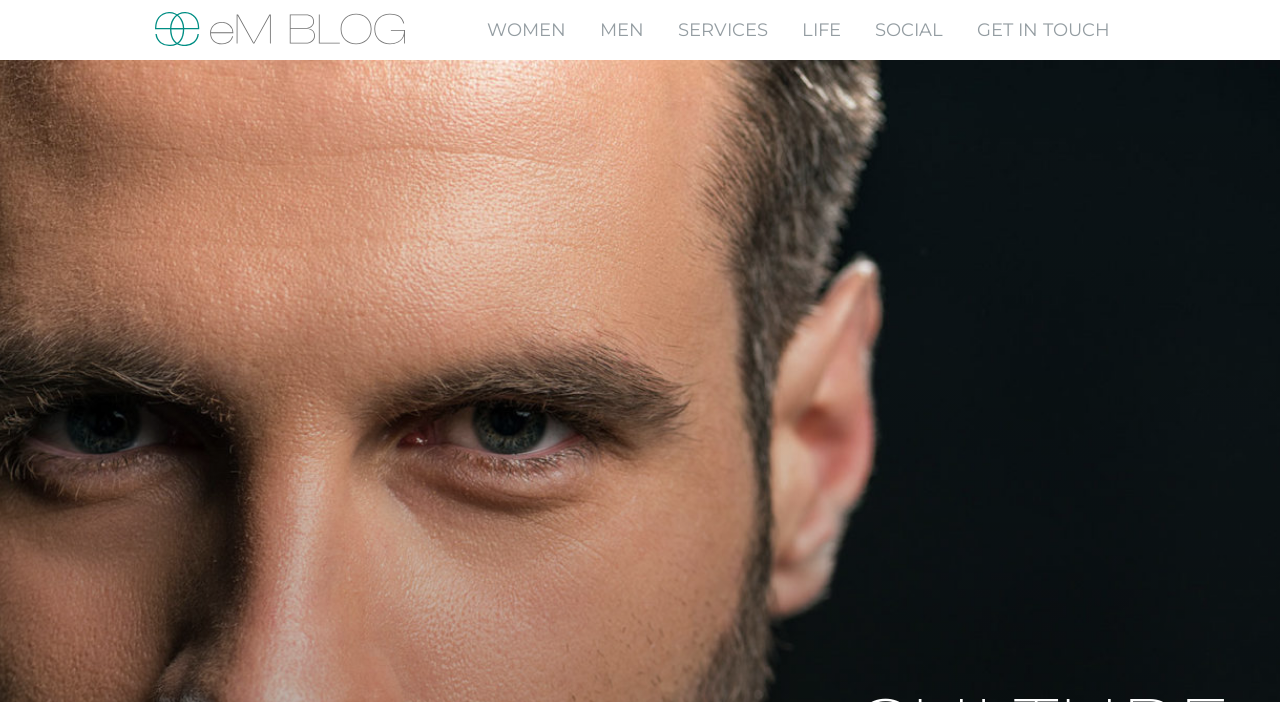Use a single word or phrase to answer the question:
How many elements are there in the top navigation bar?

8